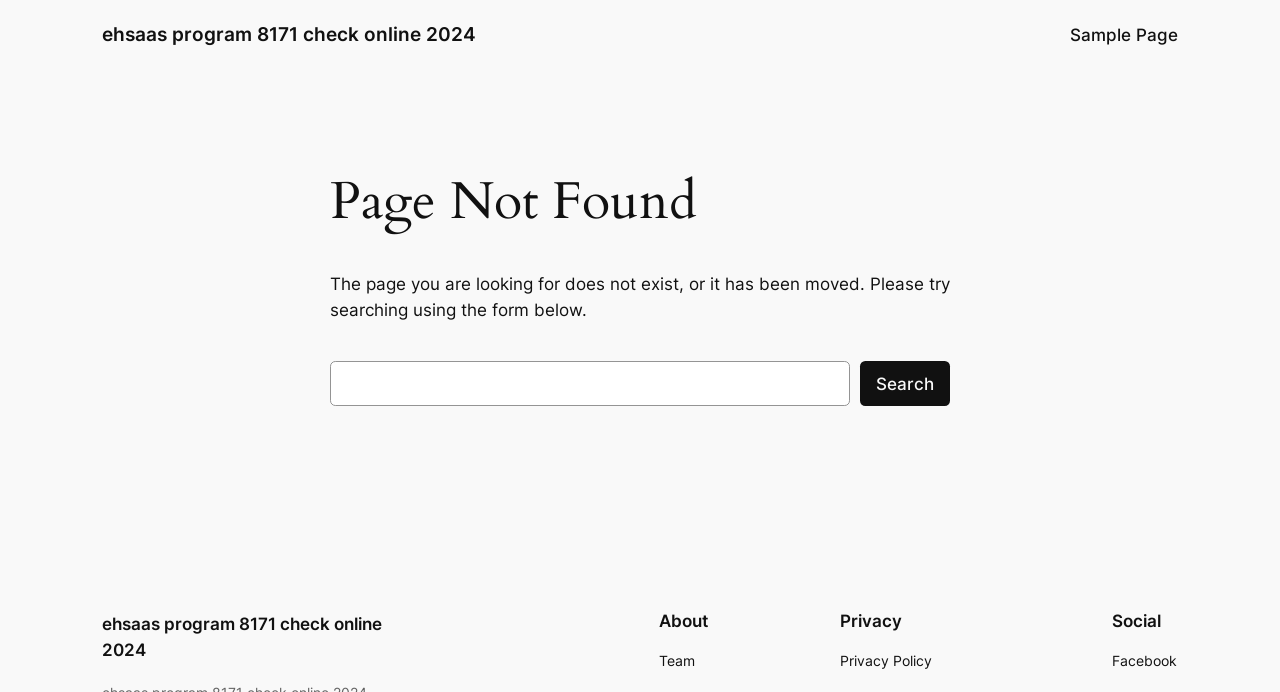Specify the bounding box coordinates of the area to click in order to follow the given instruction: "search for something."

[0.258, 0.522, 0.664, 0.587]